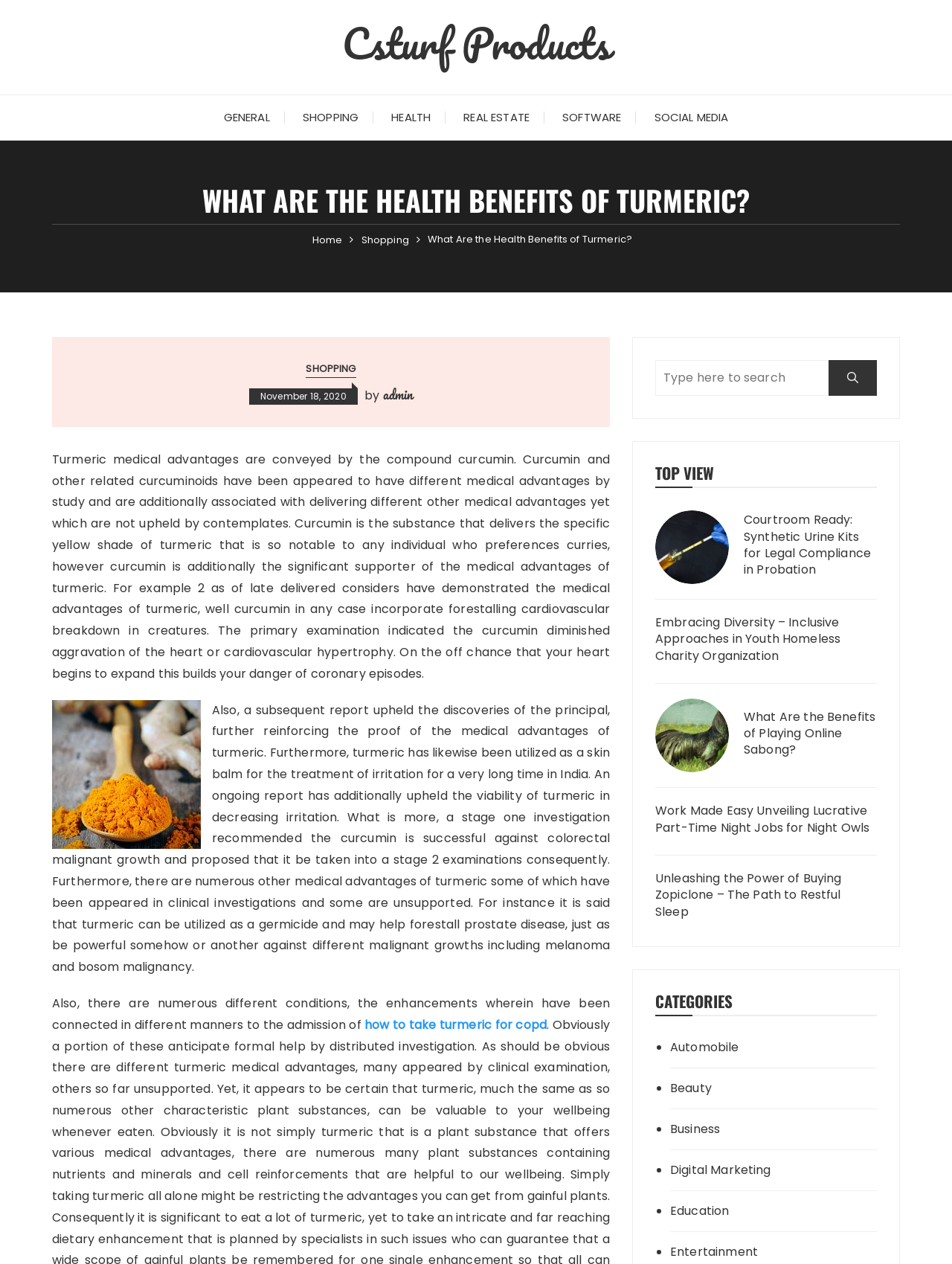Respond to the following query with just one word or a short phrase: 
How many articles are listed under 'TOP VIEW'?

4